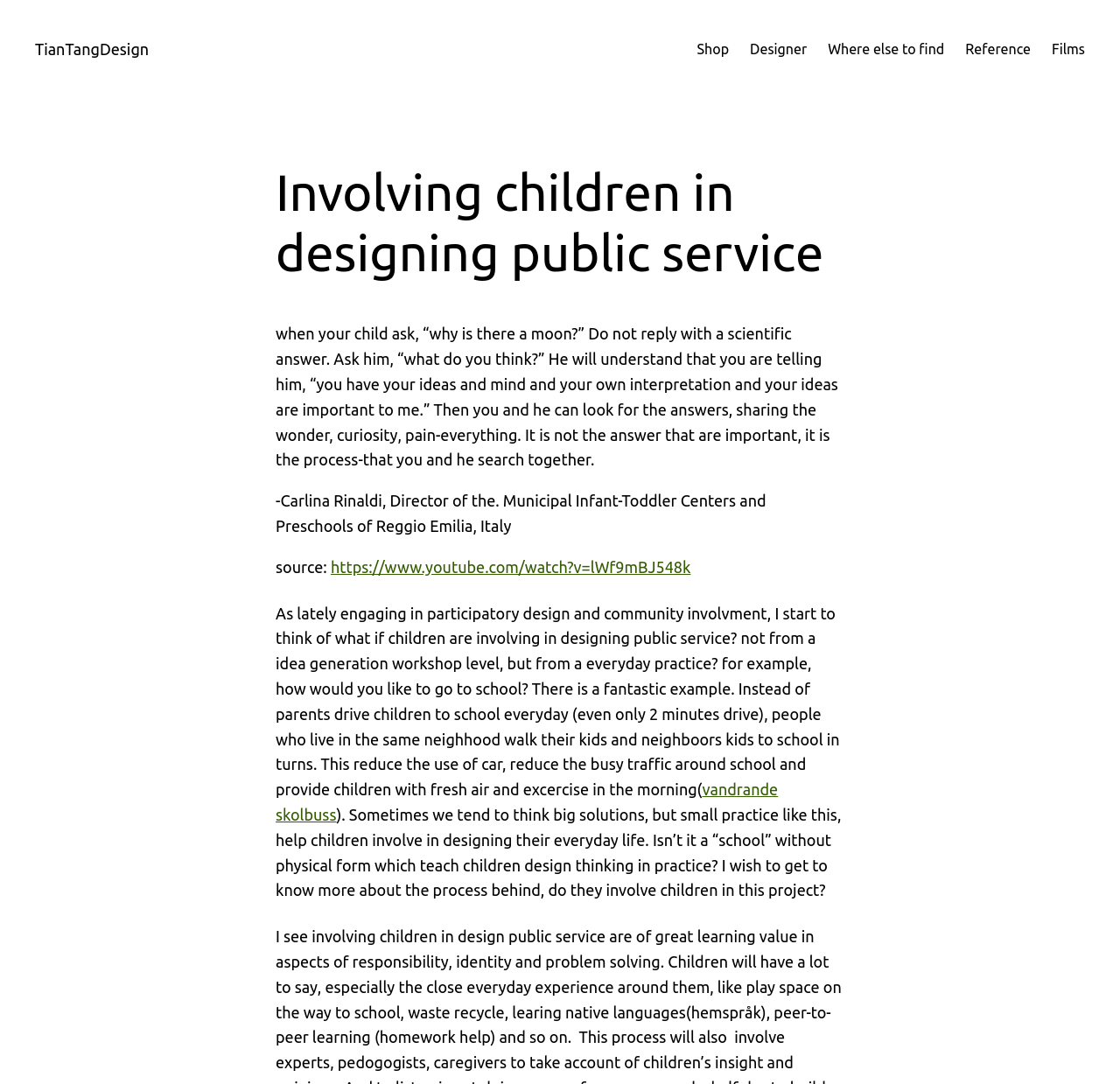Find the bounding box coordinates of the clickable area that will achieve the following instruction: "Click on the 'Shop' link".

[0.622, 0.035, 0.651, 0.056]